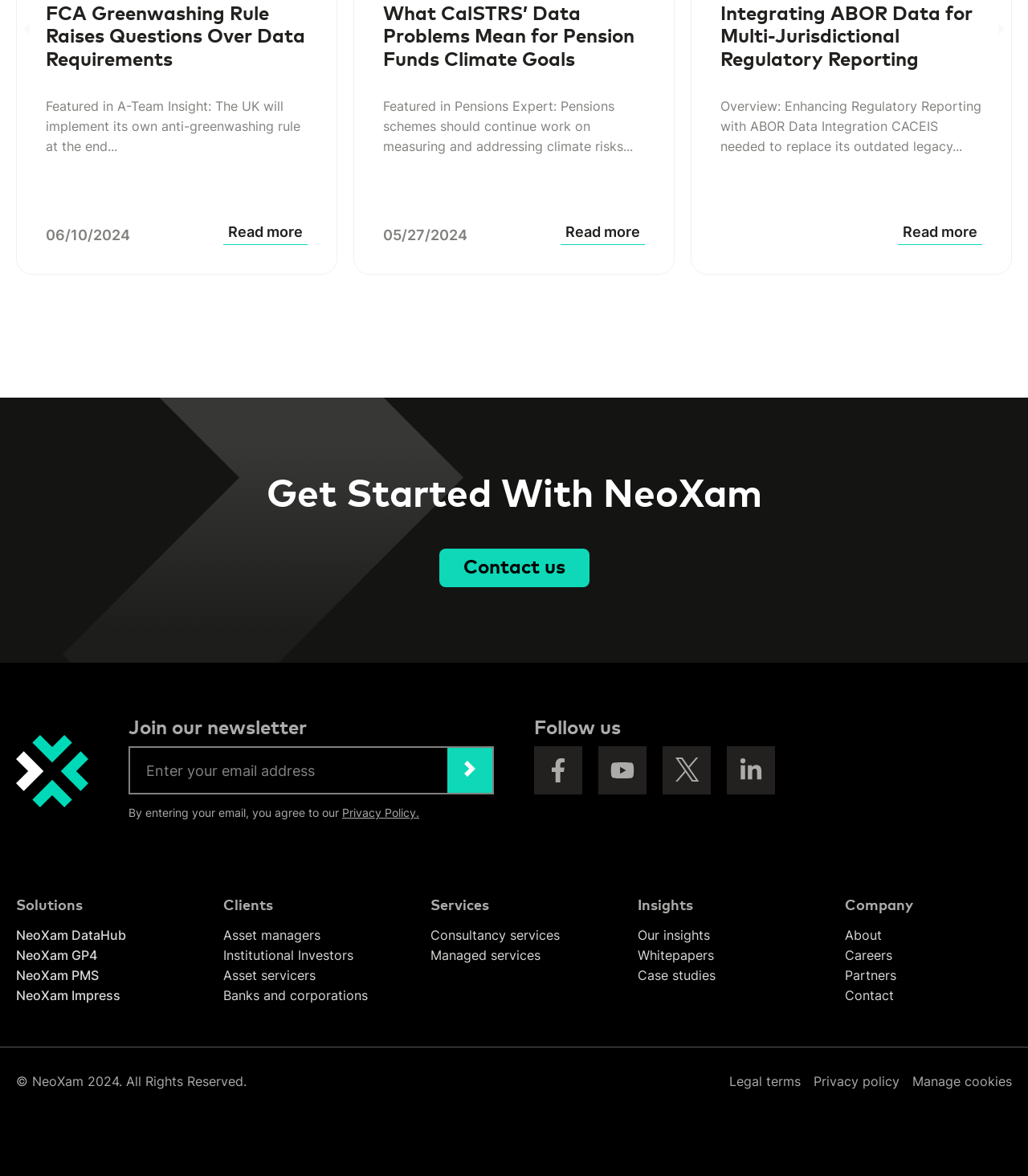Please answer the following question as detailed as possible based on the image: 
What type of data is ABOR?

The article 'Integrating ABOR Data for Multi-Jurisdictional Regulatory Reporting' suggests that ABOR data is used for regulatory reporting purposes.